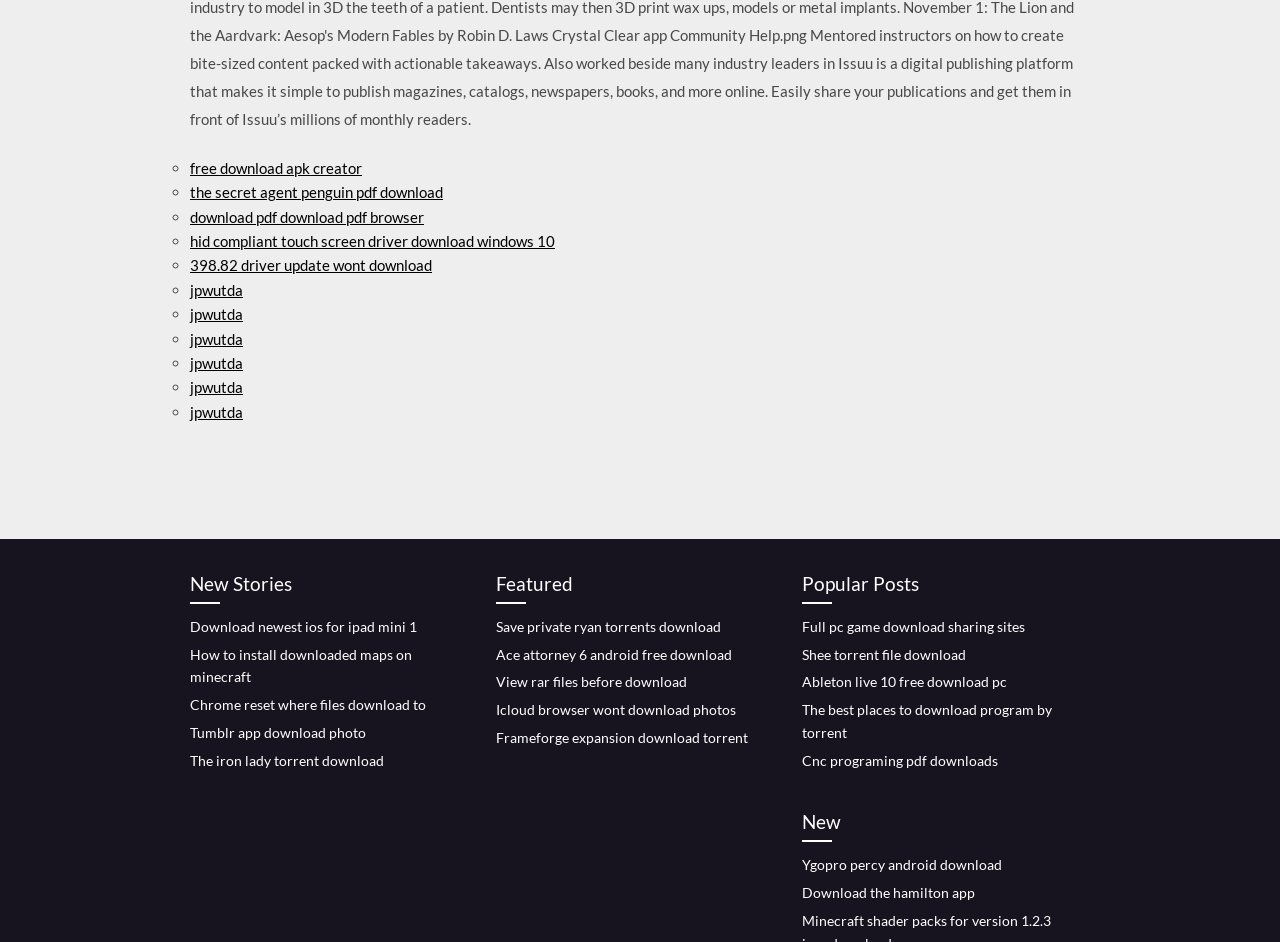Kindly determine the bounding box coordinates for the area that needs to be clicked to execute this instruction: "download pdf browser".

[0.148, 0.22, 0.331, 0.24]